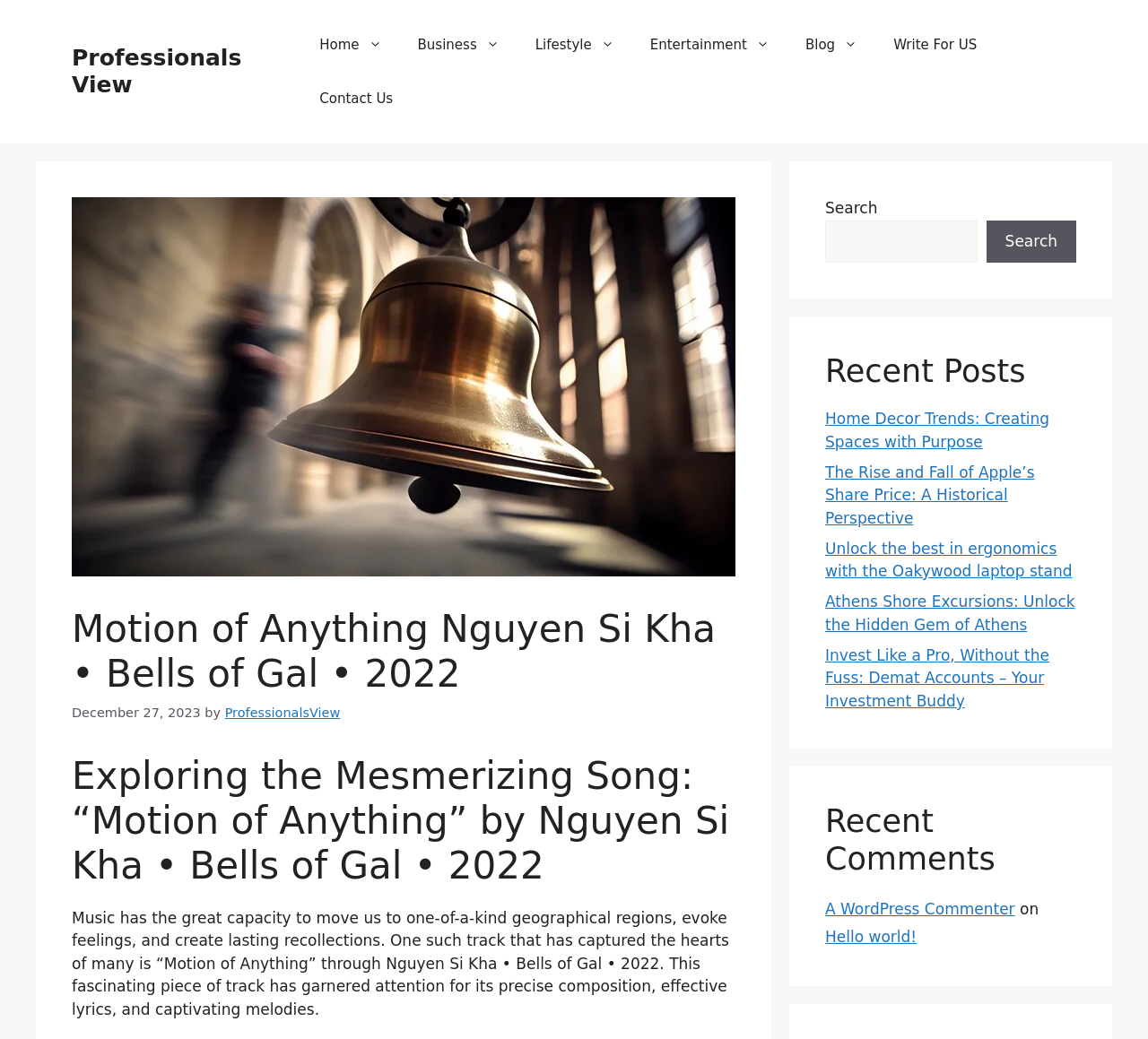What is the purpose of the search box?
Please answer the question with a detailed response using the information from the screenshot.

I found the answer by looking at the search box element with the text 'Search' and its location on the page, indicating that it is a search function for the website.